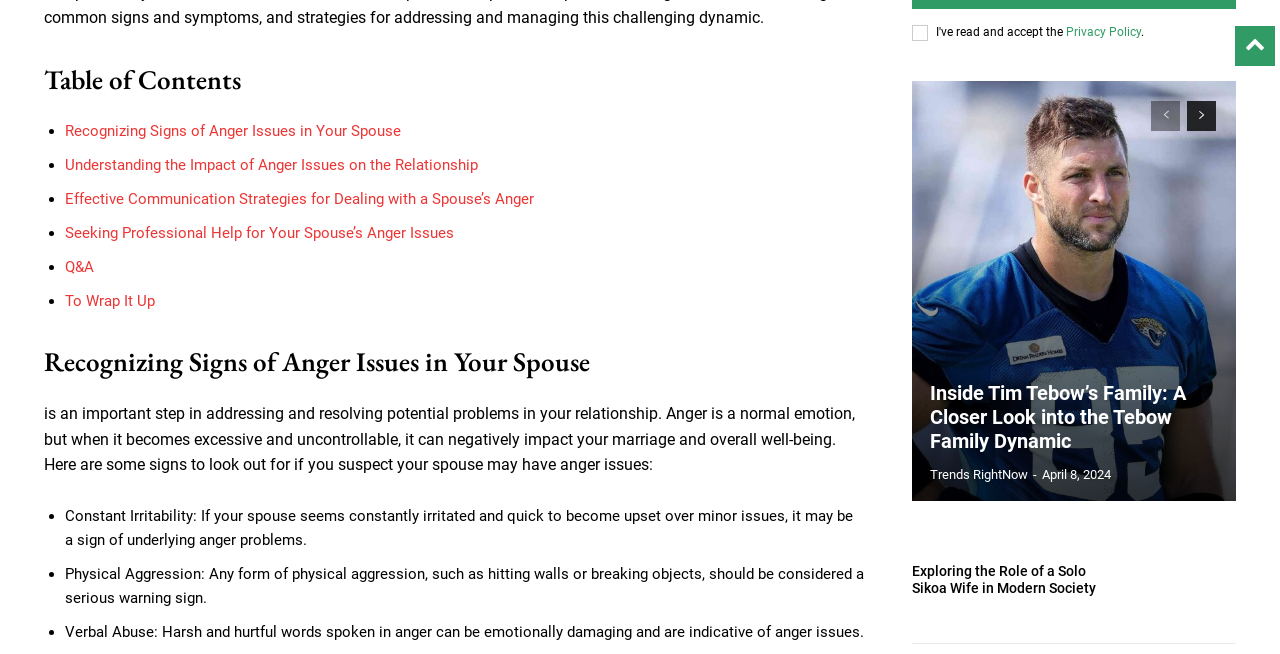Identify the bounding box coordinates of the region that needs to be clicked to carry out this instruction: "Read 'Constant Irritability: If your spouse seems constantly irritated and quick to become upset over minor issues, it may be a sign of underlying anger problems.'". Provide these coordinates as four float numbers ranging from 0 to 1, i.e., [left, top, right, bottom].

[0.051, 0.775, 0.666, 0.839]